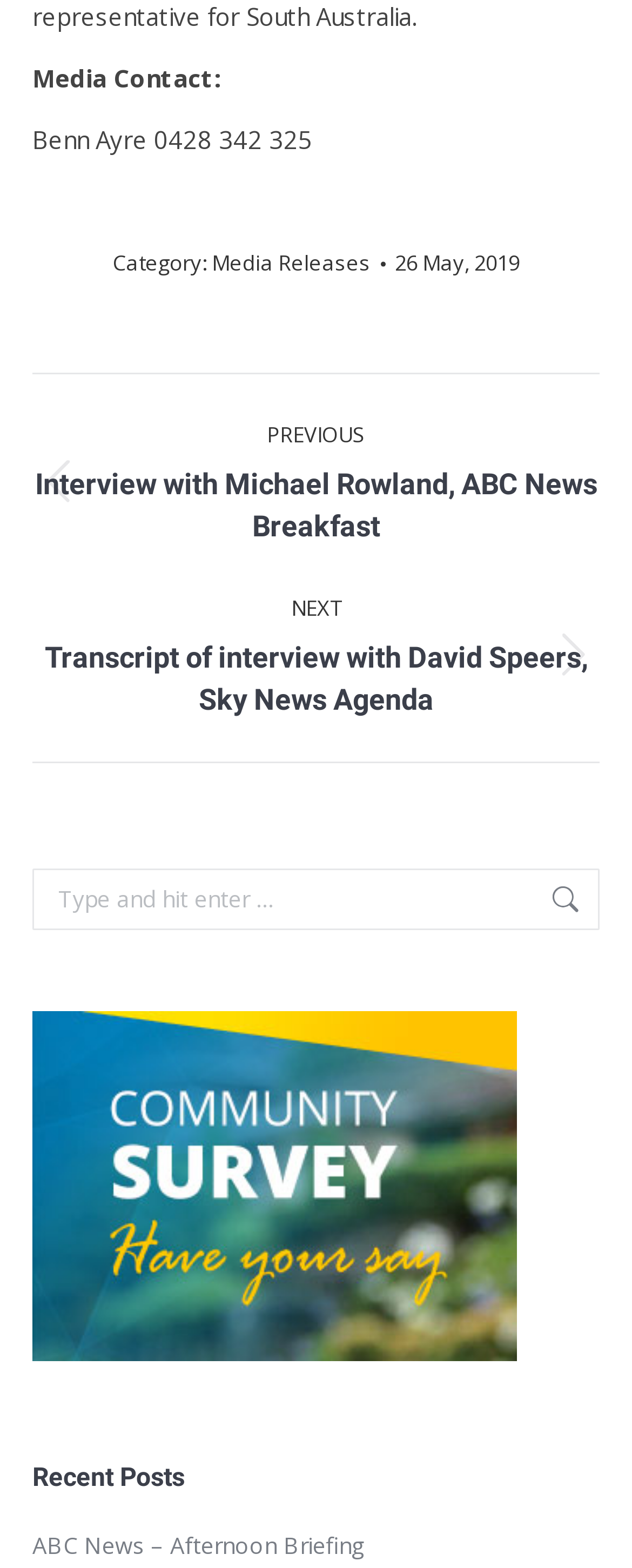Find the bounding box of the UI element described as follows: "parent_node: Search:".

[0.869, 0.554, 0.921, 0.593]